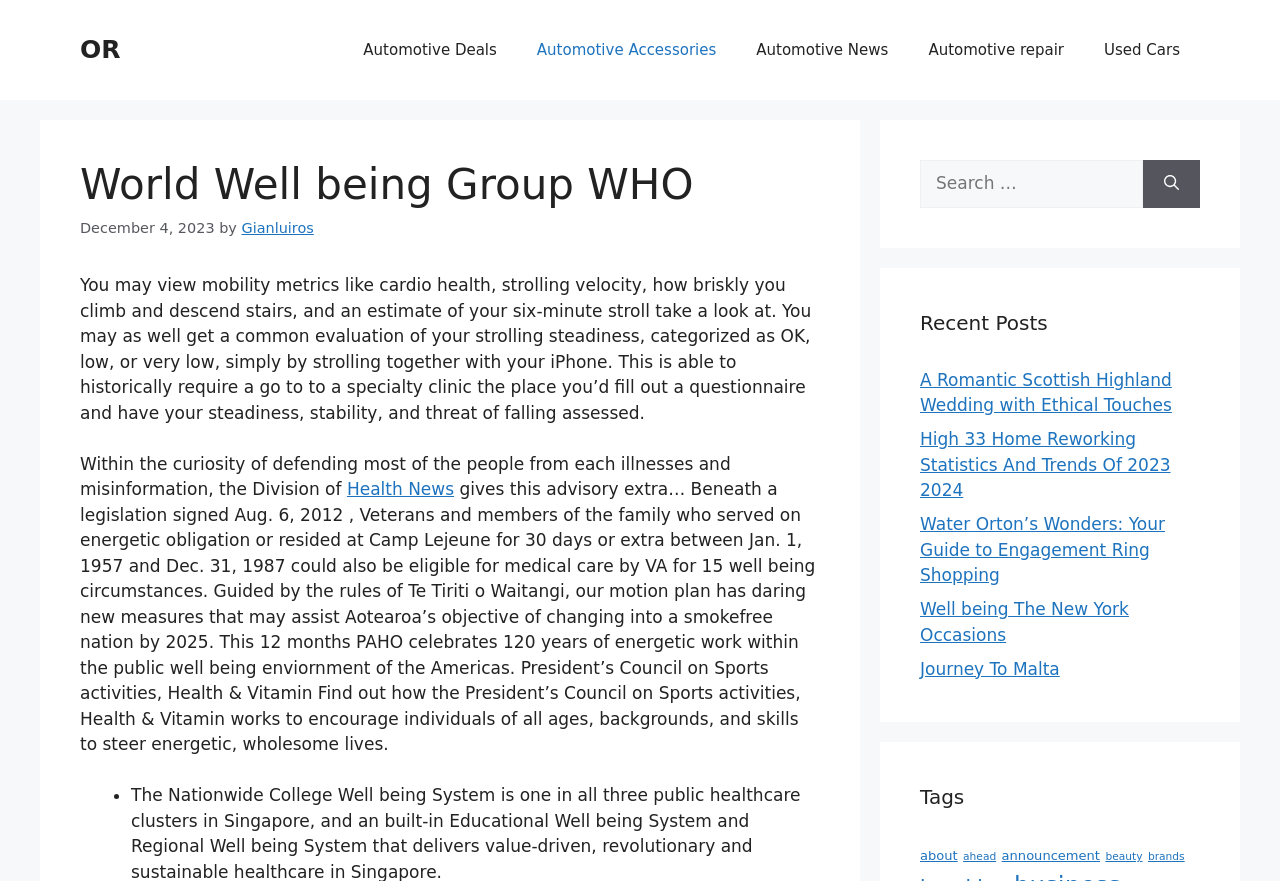Using the given description, provide the bounding box coordinates formatted as (top-left x, top-left y, bottom-right x, bottom-right y), with all values being floating point numbers between 0 and 1. Description: ahead

[0.752, 0.965, 0.778, 0.98]